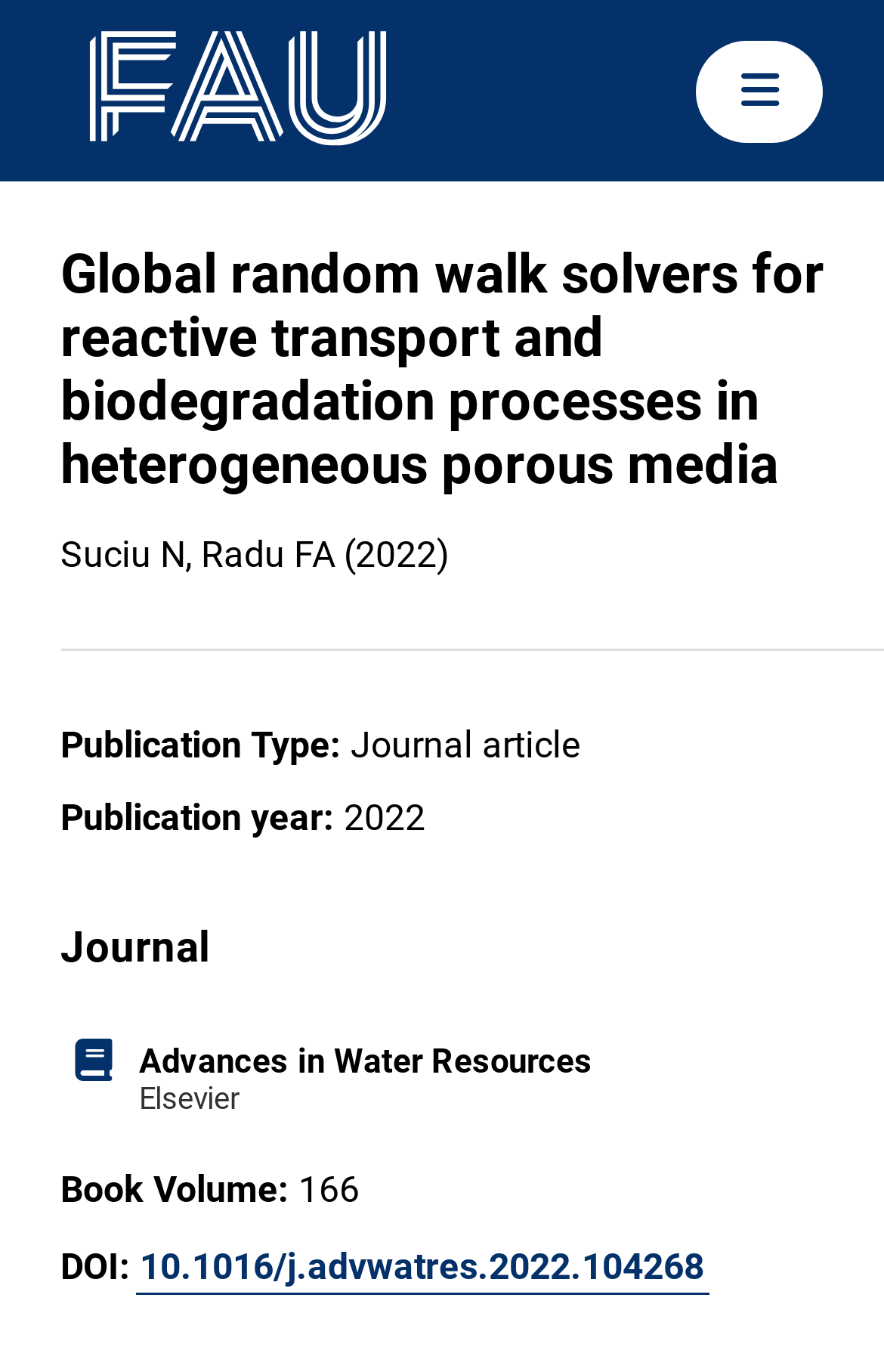Who are the authors of the article?
Look at the image and respond with a one-word or short-phrase answer.

Suciu N, Radu FA